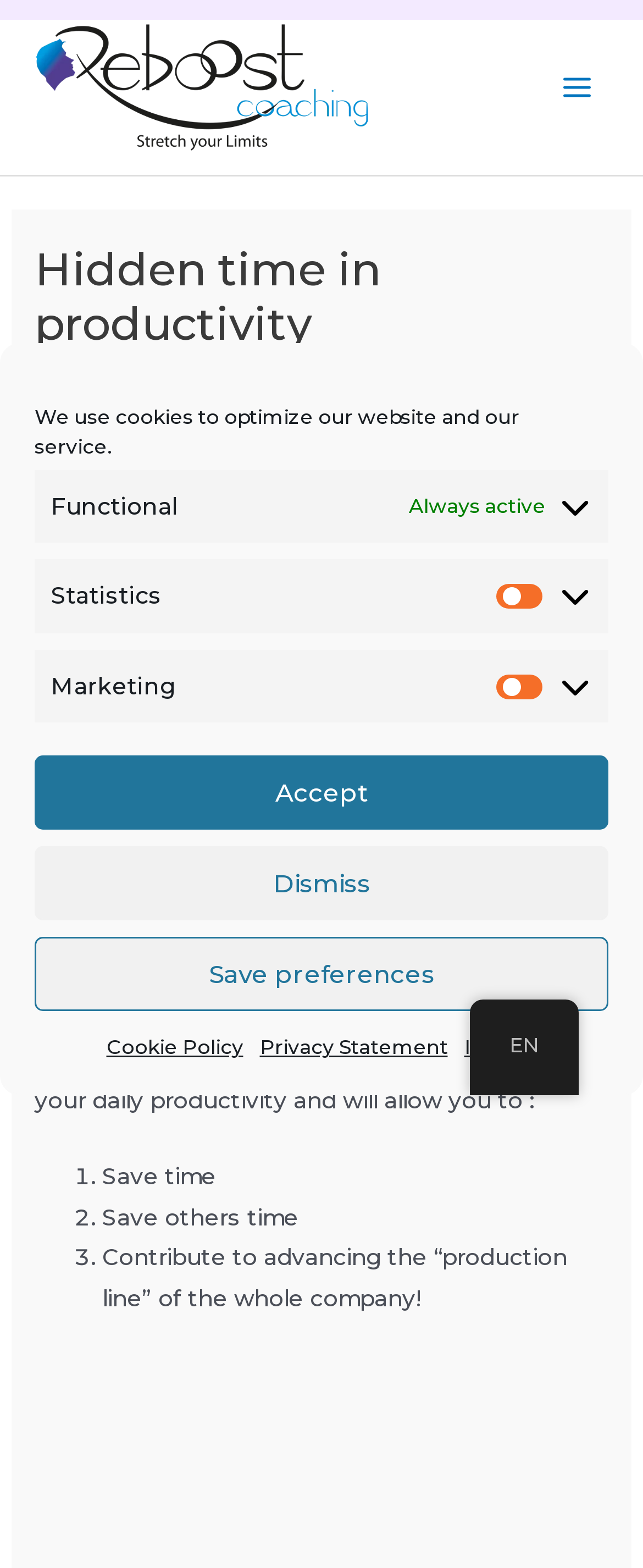Could you indicate the bounding box coordinates of the region to click in order to complete this instruction: "Click the 'EN' link".

[0.731, 0.637, 0.9, 0.691]